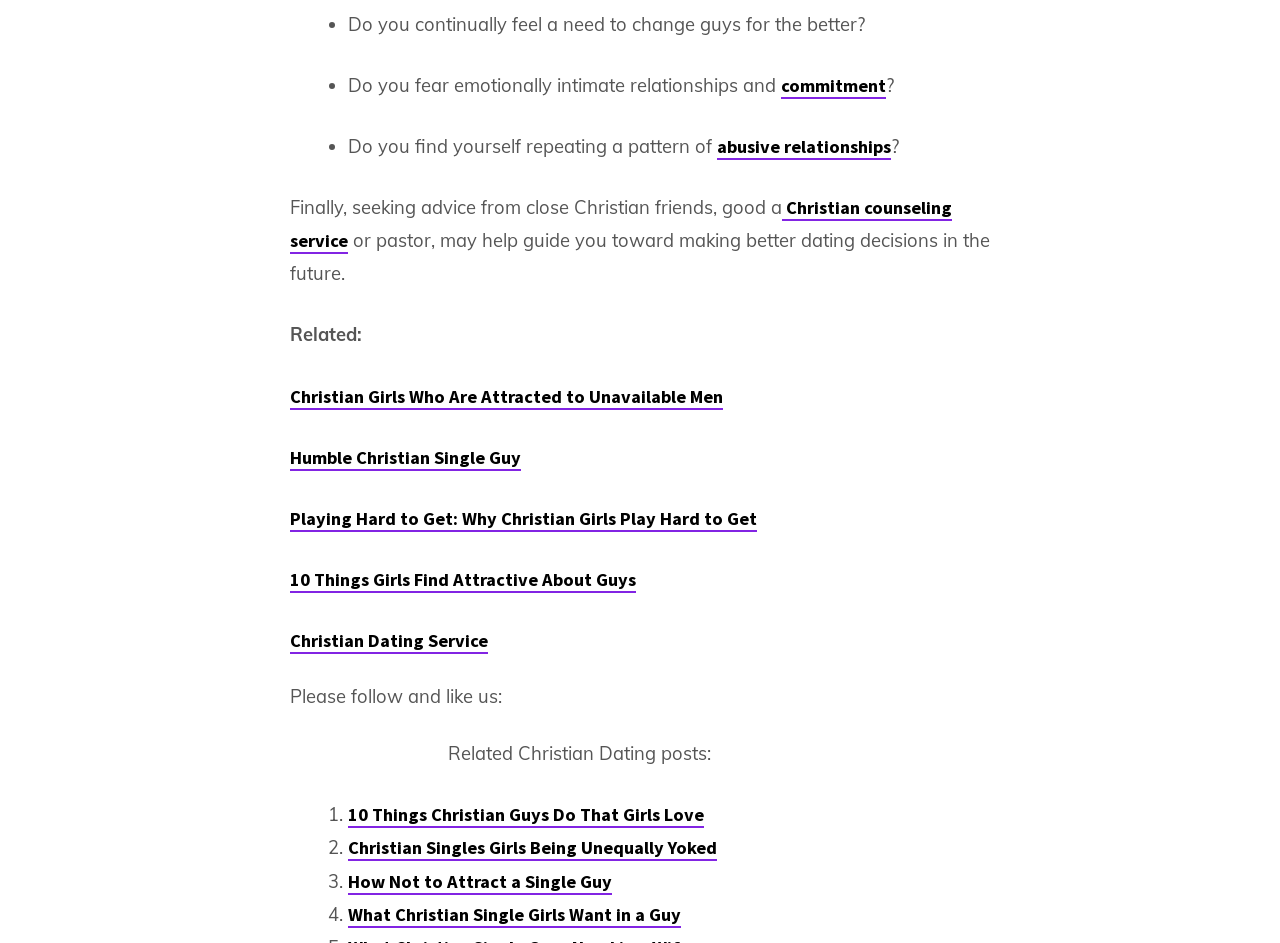Using the information shown in the image, answer the question with as much detail as possible: What is the first question asked on the webpage?

The first question on the webpage is 'Do you continually feel a need to change guys for the better?', which is followed by several other questions related to Christian dating and relationships.